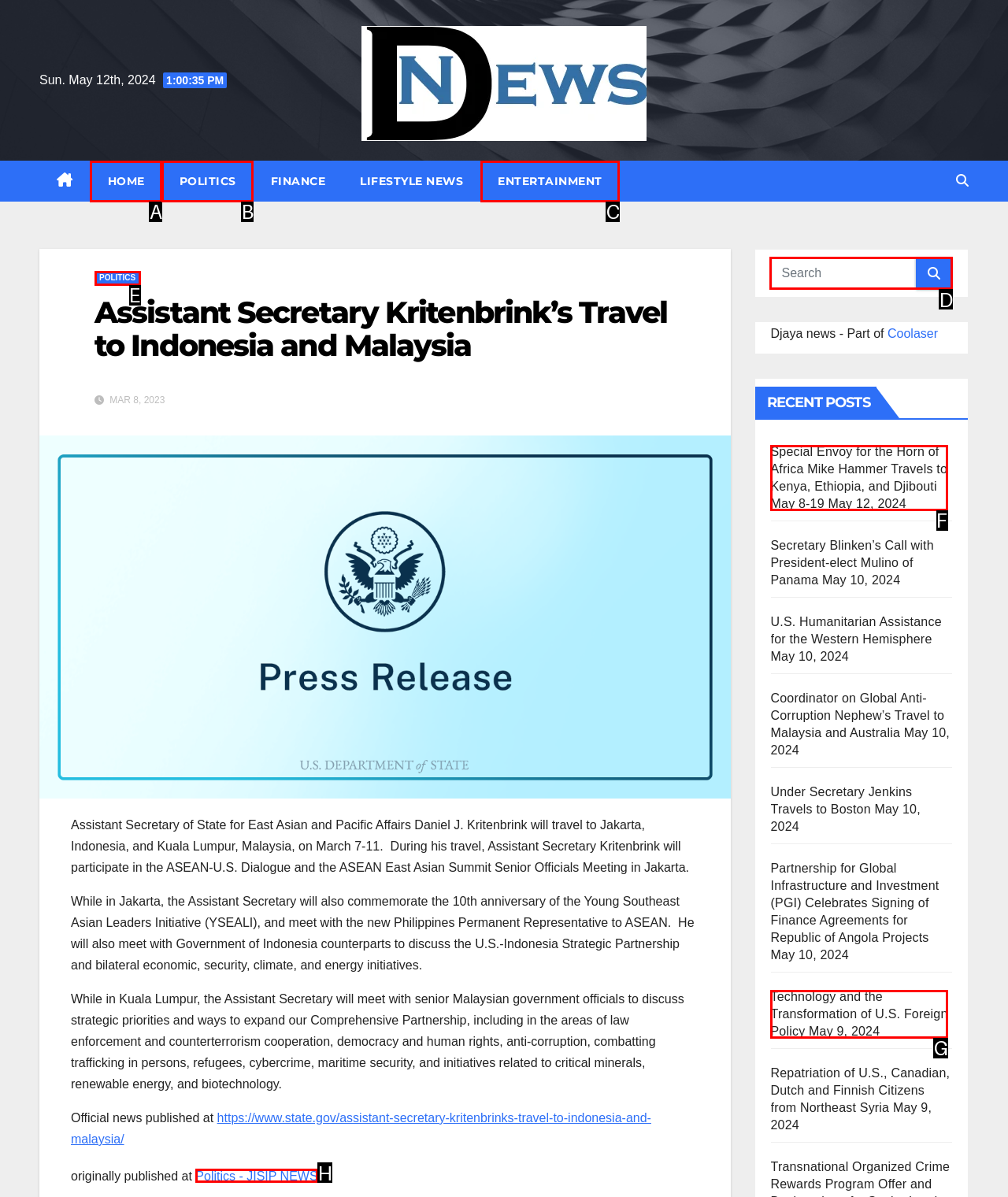To complete the task: Search for something, which option should I click? Answer with the appropriate letter from the provided choices.

D